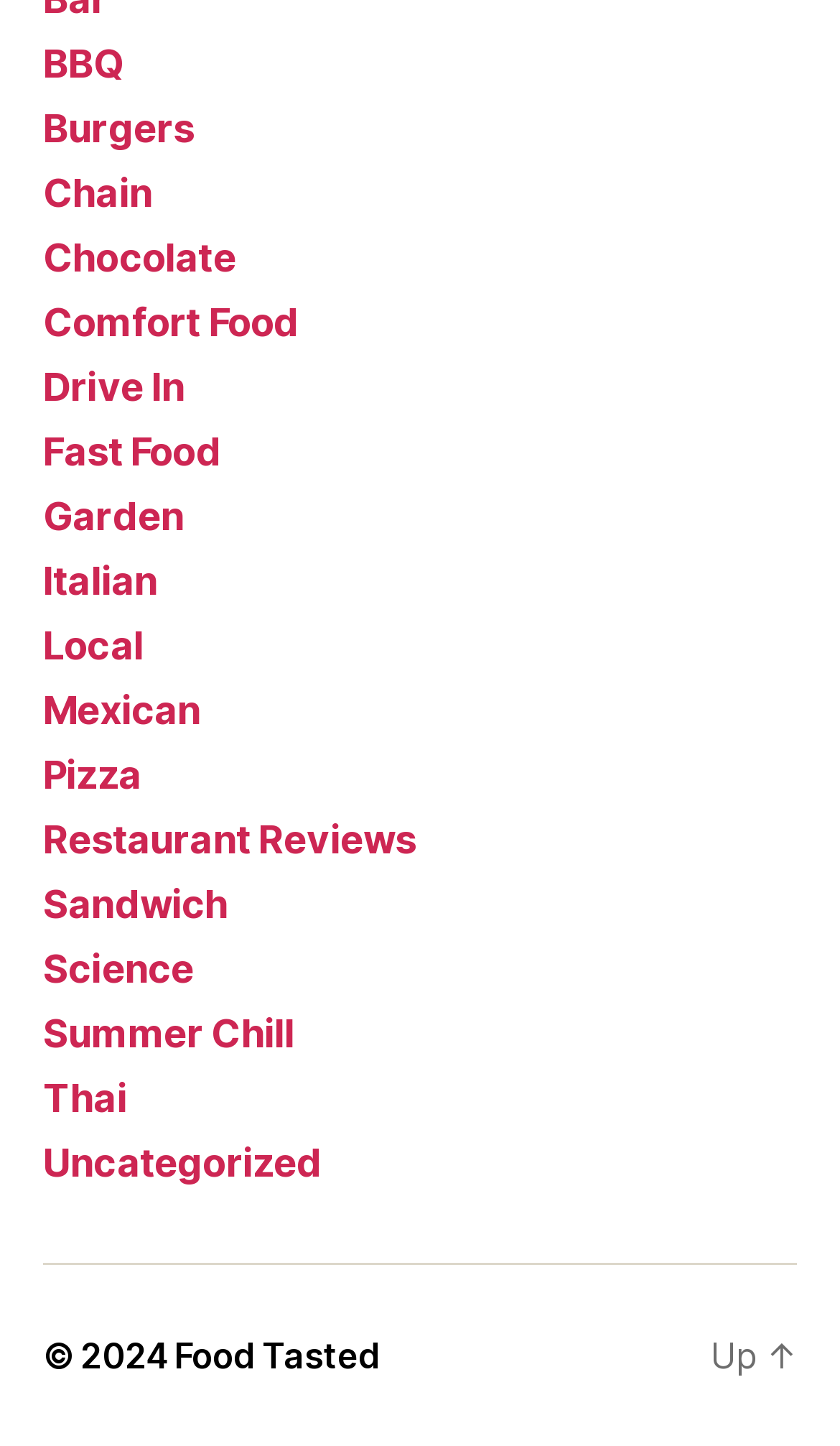Please locate the bounding box coordinates of the element that should be clicked to complete the given instruction: "scroll up".

[0.846, 0.922, 0.949, 0.952]